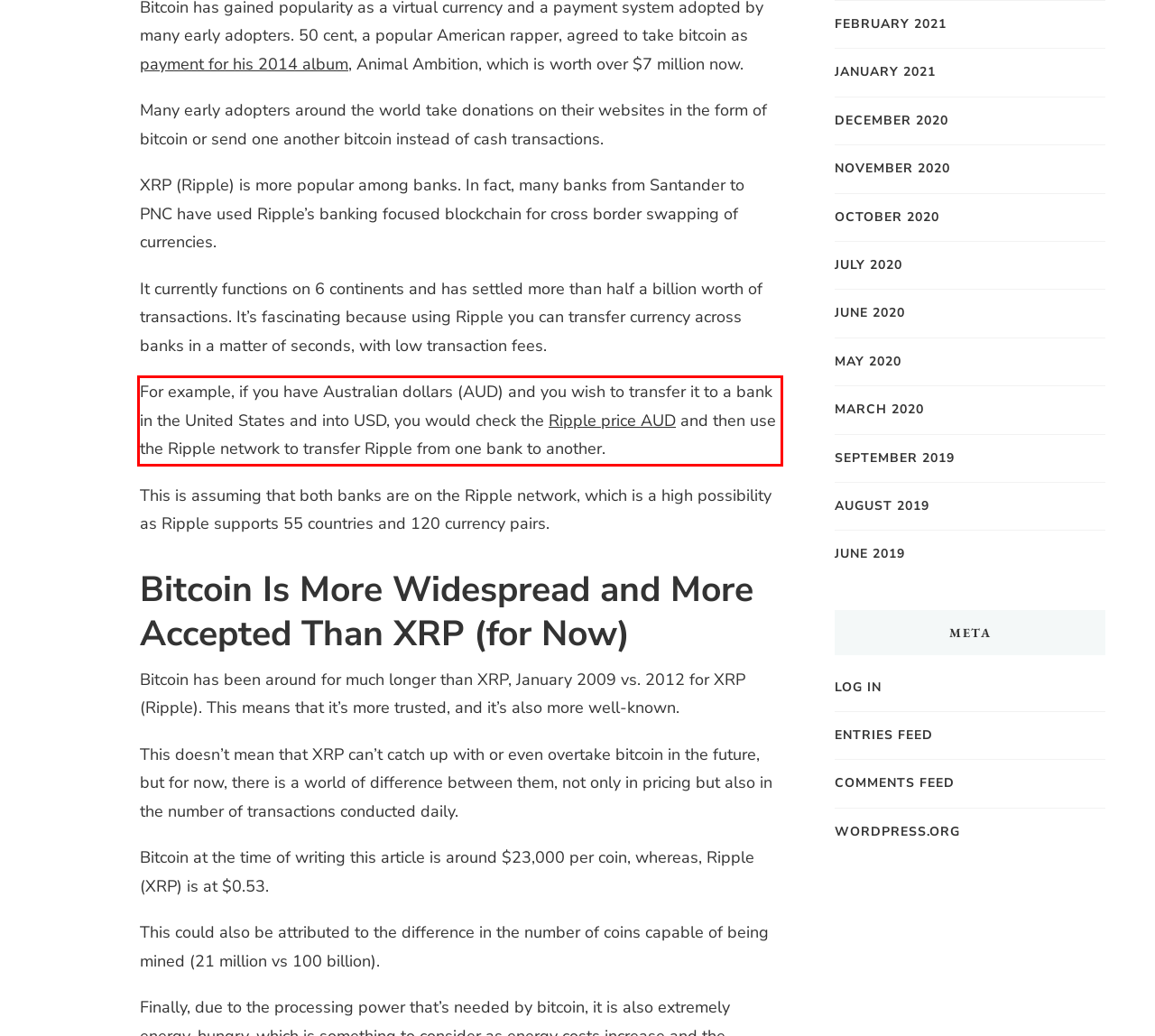You are provided with a screenshot of a webpage featuring a red rectangle bounding box. Extract the text content within this red bounding box using OCR.

For example, if you have Australian dollars (AUD) and you wish to transfer it to a bank in the United States and into USD, you would check the Ripple price AUD and then use the Ripple network to transfer Ripple from one bank to another.